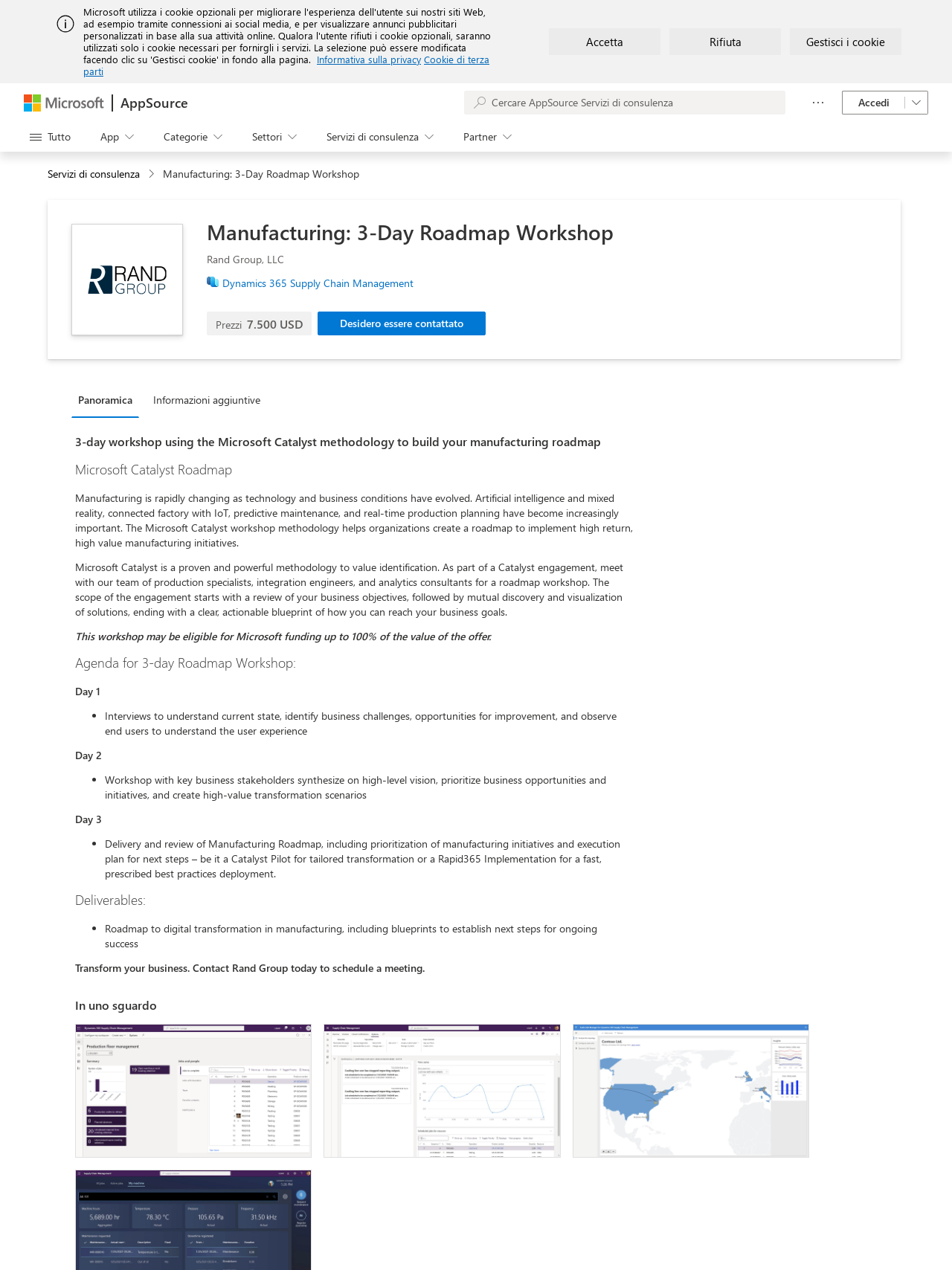Locate the bounding box of the user interface element based on this description: "Dynamics 365 Supply Chain Management".

[0.234, 0.217, 0.446, 0.228]